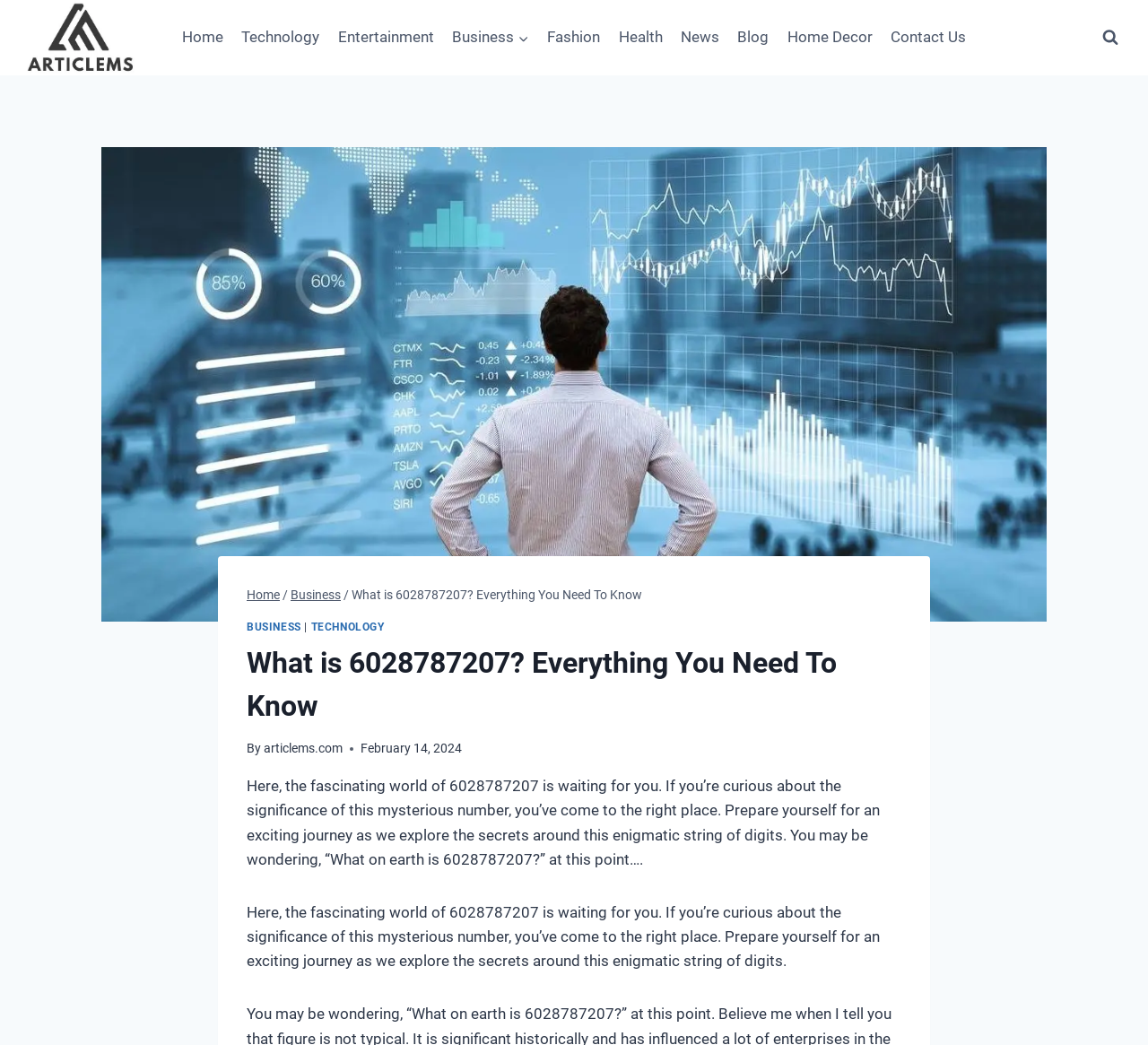Locate the bounding box coordinates of the clickable area needed to fulfill the instruction: "View the search form".

[0.953, 0.021, 0.981, 0.051]